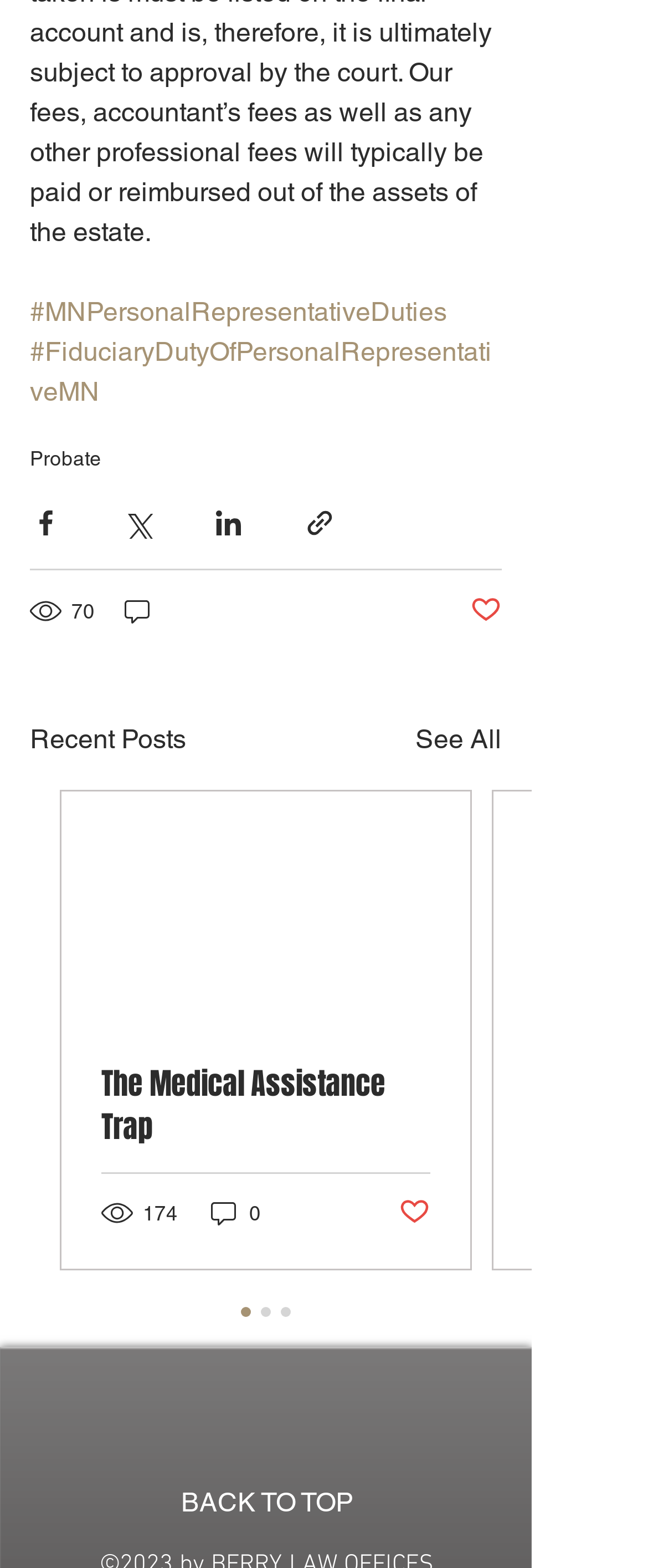Extract the bounding box coordinates for the described element: "parent_node: 70". The coordinates should be represented as four float numbers between 0 and 1: [left, top, right, bottom].

[0.187, 0.379, 0.241, 0.401]